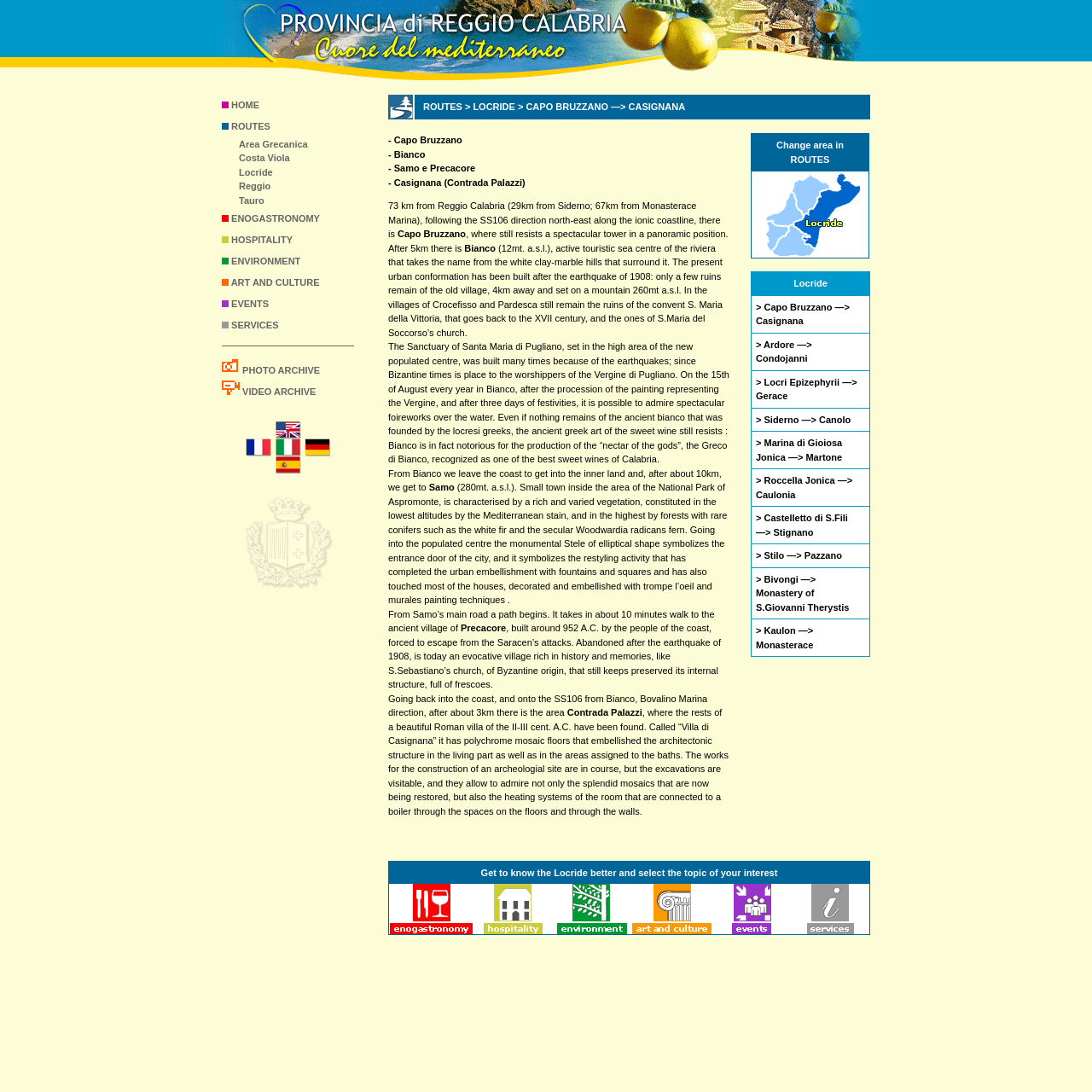Find the bounding box coordinates of the element you need to click on to perform this action: 'View latest news'. The coordinates should be represented by four float values between 0 and 1, in the format [left, top, right, bottom].

None